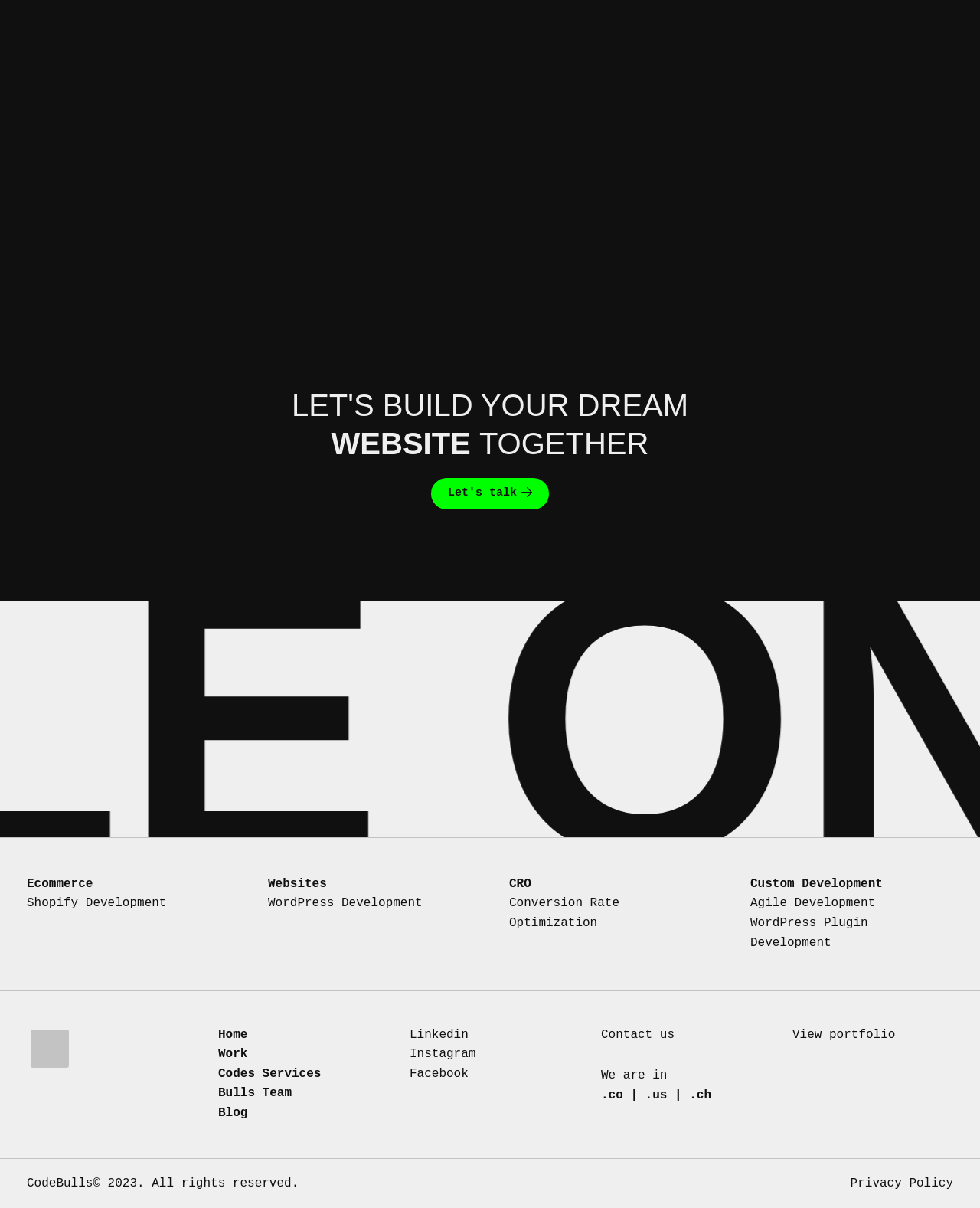Respond to the following question with a brief word or phrase:
What is the link below the main heading?

Let's talk